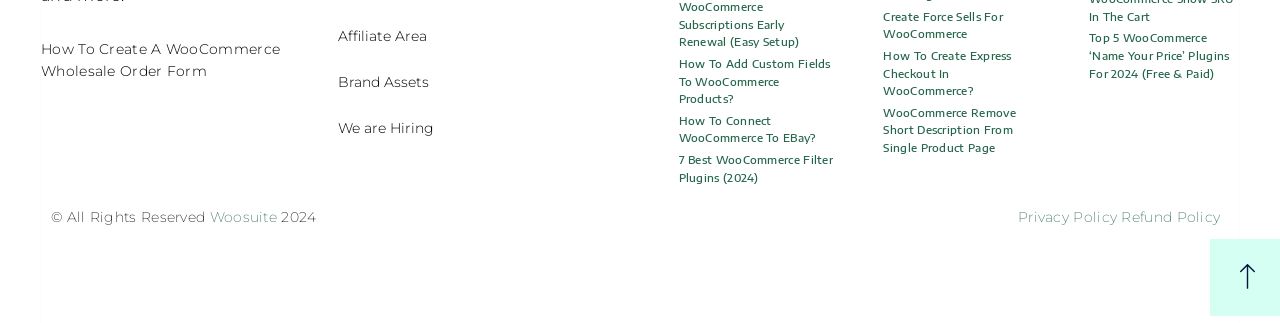Determine the bounding box coordinates of the clickable area required to perform the following instruction: "Read about creating a WooCommerce wholesale order form". The coordinates should be represented as four float numbers between 0 and 1: [left, top, right, bottom].

[0.032, 0.124, 0.219, 0.249]